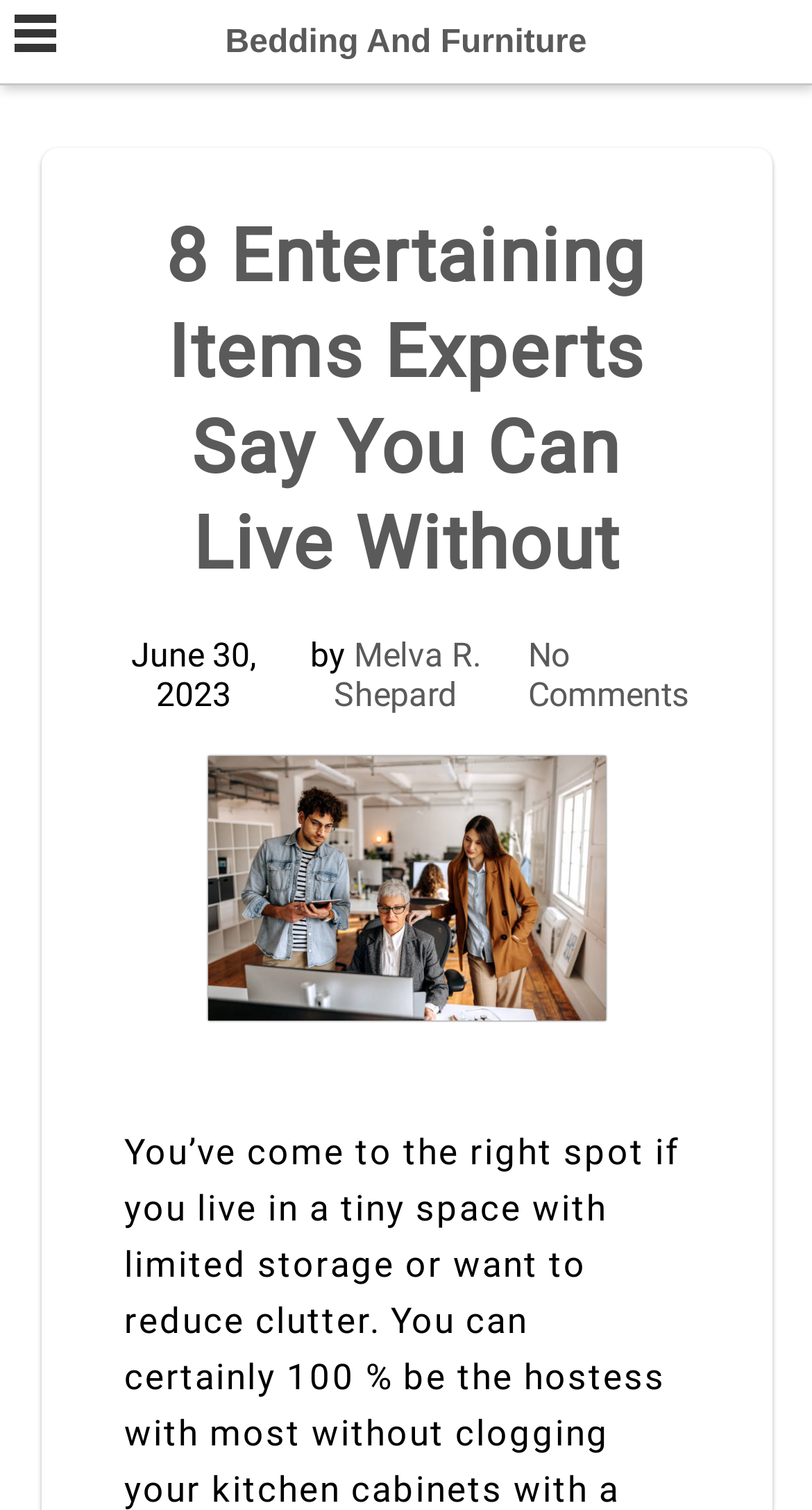Find the bounding box of the element with the following description: "Melva R. Shepard". The coordinates must be four float numbers between 0 and 1, formatted as [left, top, right, bottom].

[0.411, 0.421, 0.592, 0.473]